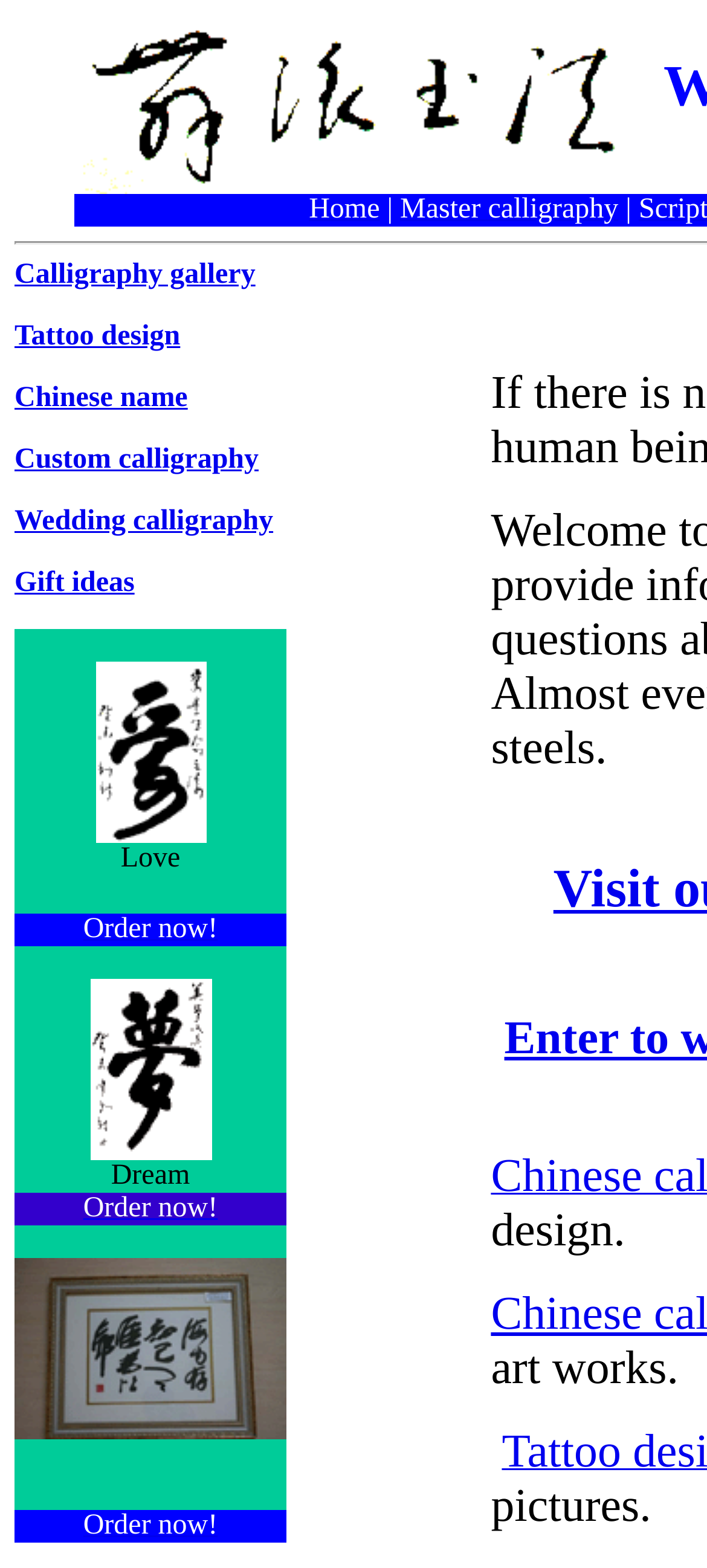Give the bounding box coordinates for this UI element: "Calligraphy gallery". The coordinates should be four float numbers between 0 and 1, arranged as [left, top, right, bottom].

[0.021, 0.165, 0.361, 0.185]